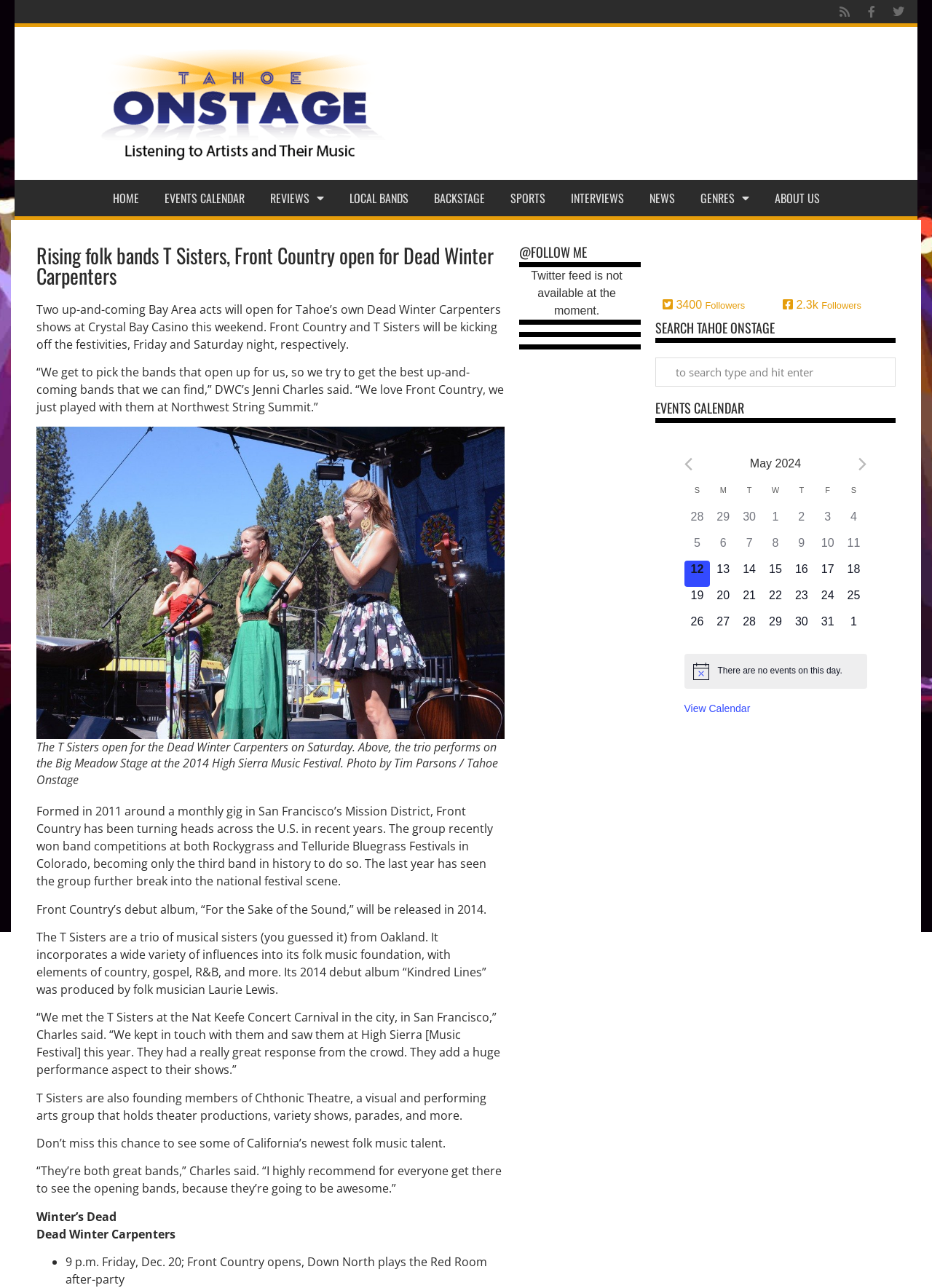Locate the headline of the webpage and generate its content.

Rising folk bands T Sisters, Front Country open for Dead Winter Carpenters